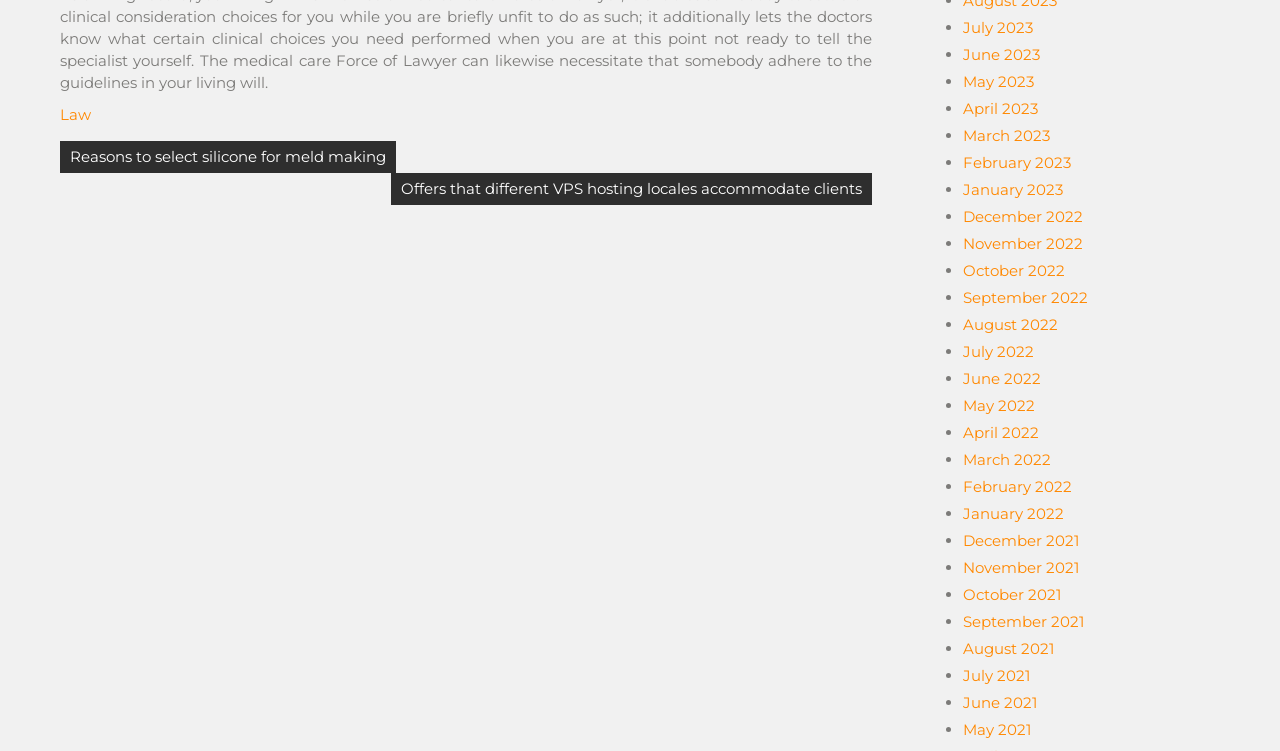Using the information in the image, could you please answer the following question in detail:
What is the earliest month and year listed in the post navigation section?

The earliest month and year listed in the post navigation section is May 2021, which suggests that the webpage has been active since at least May 2021.